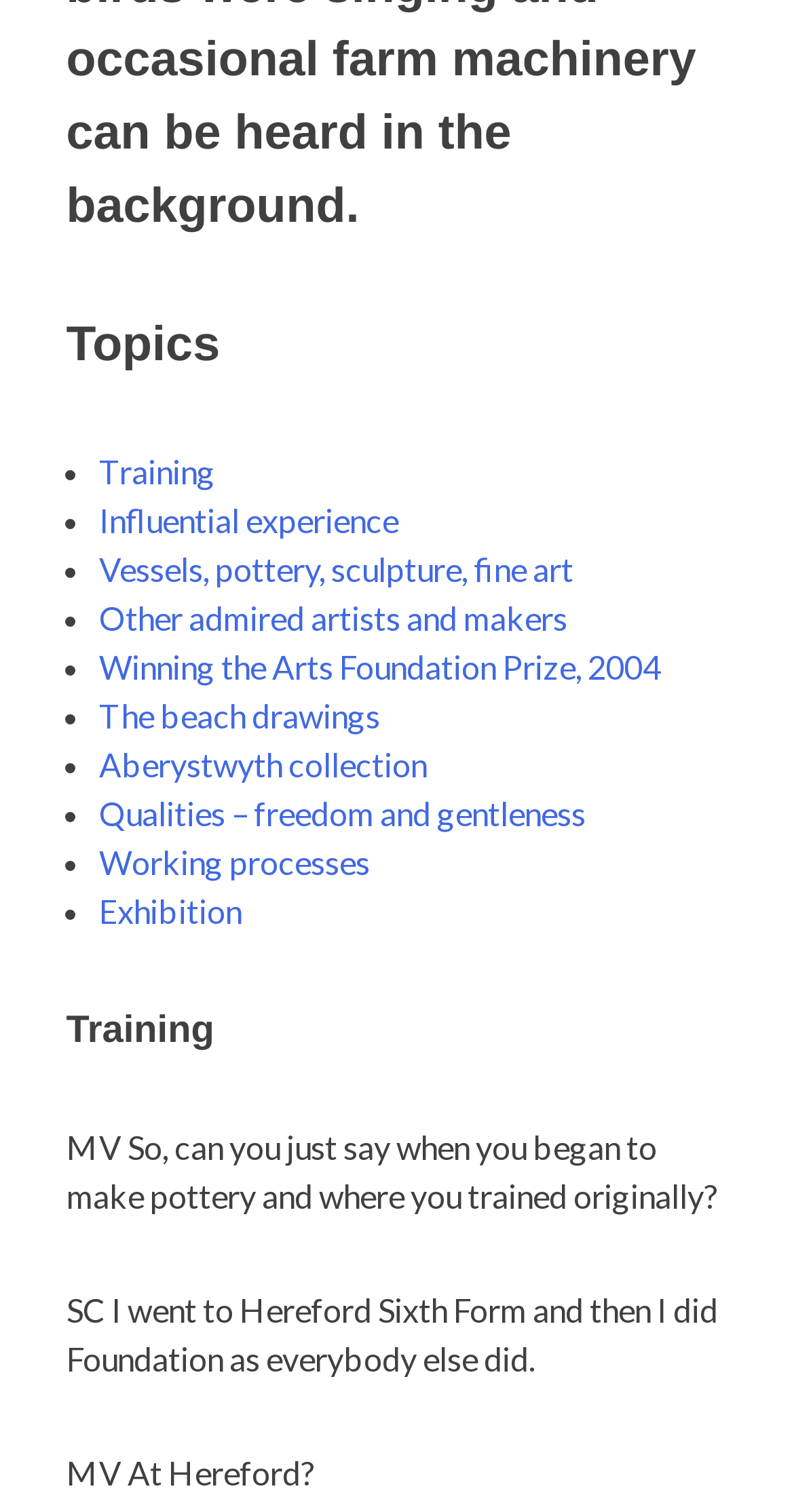Determine the bounding box coordinates of the clickable area required to perform the following instruction: "Click on 'Training'". The coordinates should be represented as four float numbers between 0 and 1: [left, top, right, bottom].

[0.124, 0.299, 0.271, 0.324]